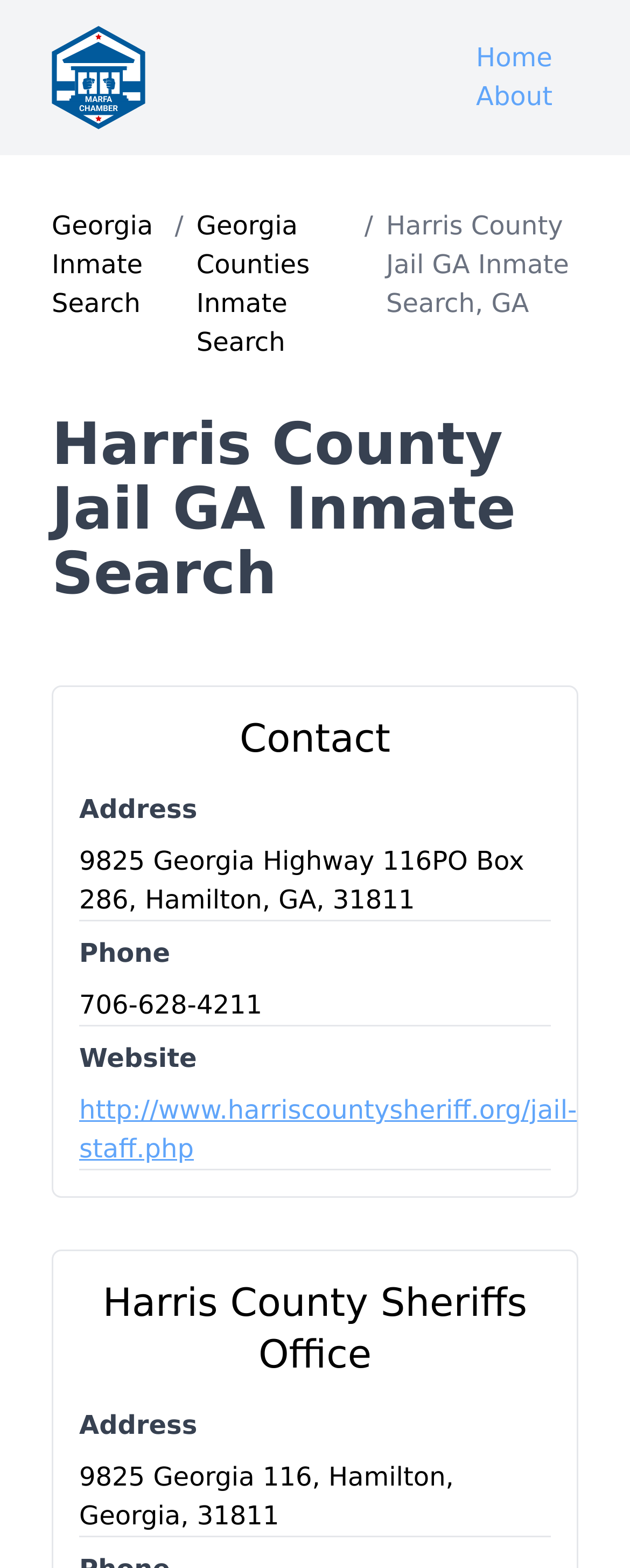Provide the bounding box coordinates of the HTML element described by the text: "parent_node: Home".

[0.082, 0.016, 0.23, 0.082]